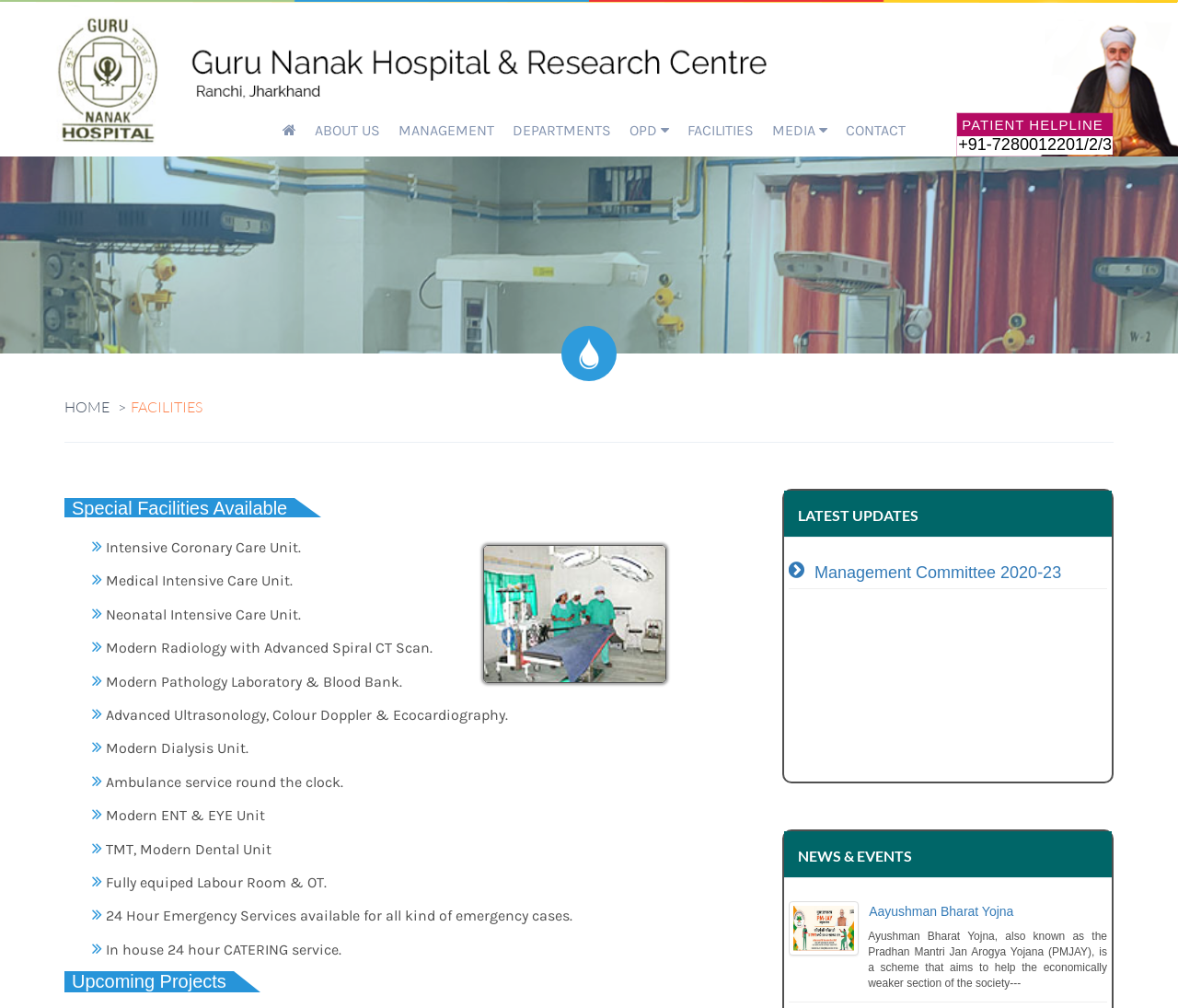What is the patient helpline number?
Please give a detailed and elaborate answer to the question.

The patient helpline number can be found at the top of the webpage, right below the 'PATIENT HELPLINE' text. It is a heading element with the phone number '+91-7280012201/2/3'.